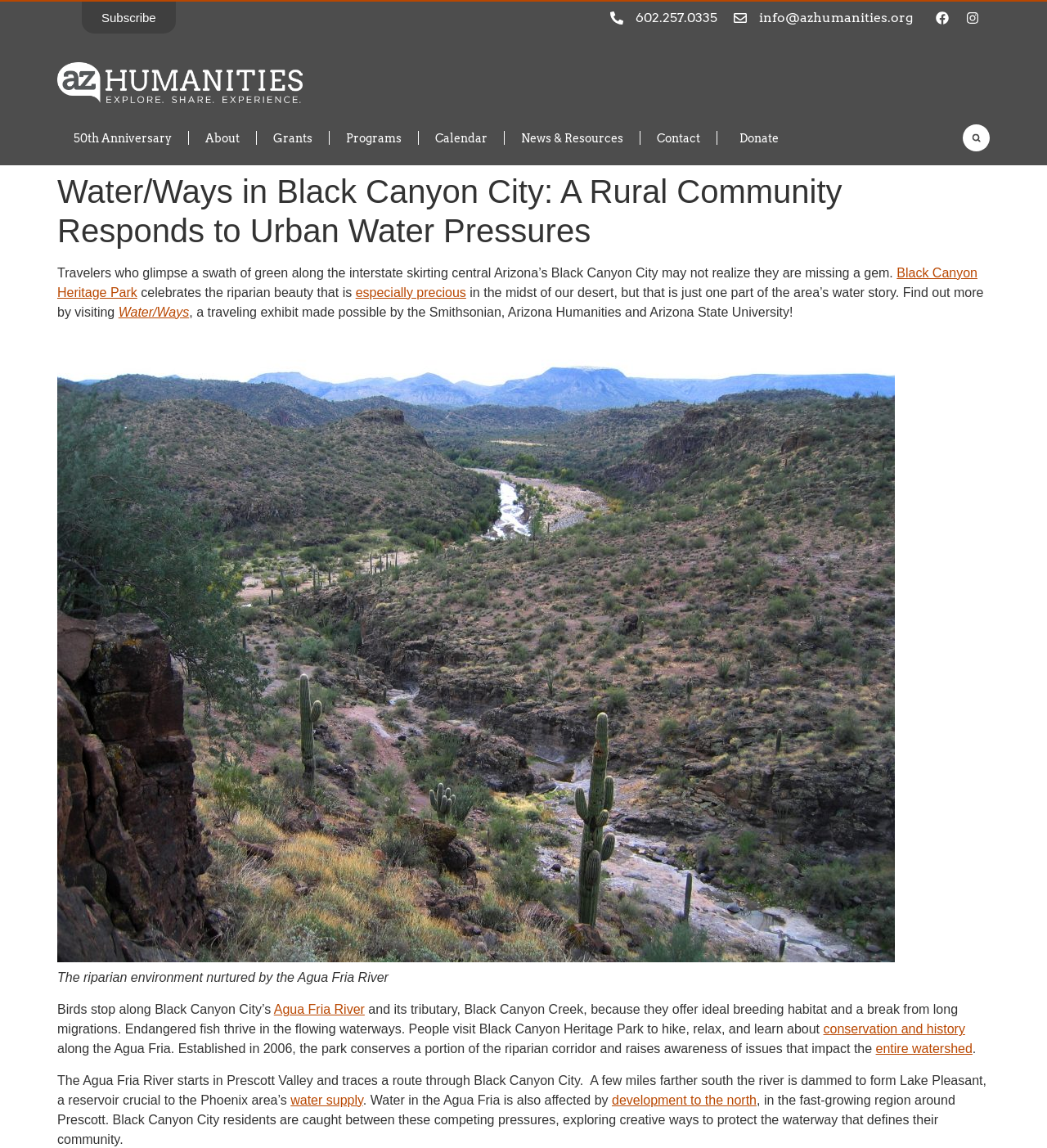Please identify the bounding box coordinates of where to click in order to follow the instruction: "Contact AZ Humanities".

[0.612, 0.104, 0.684, 0.136]